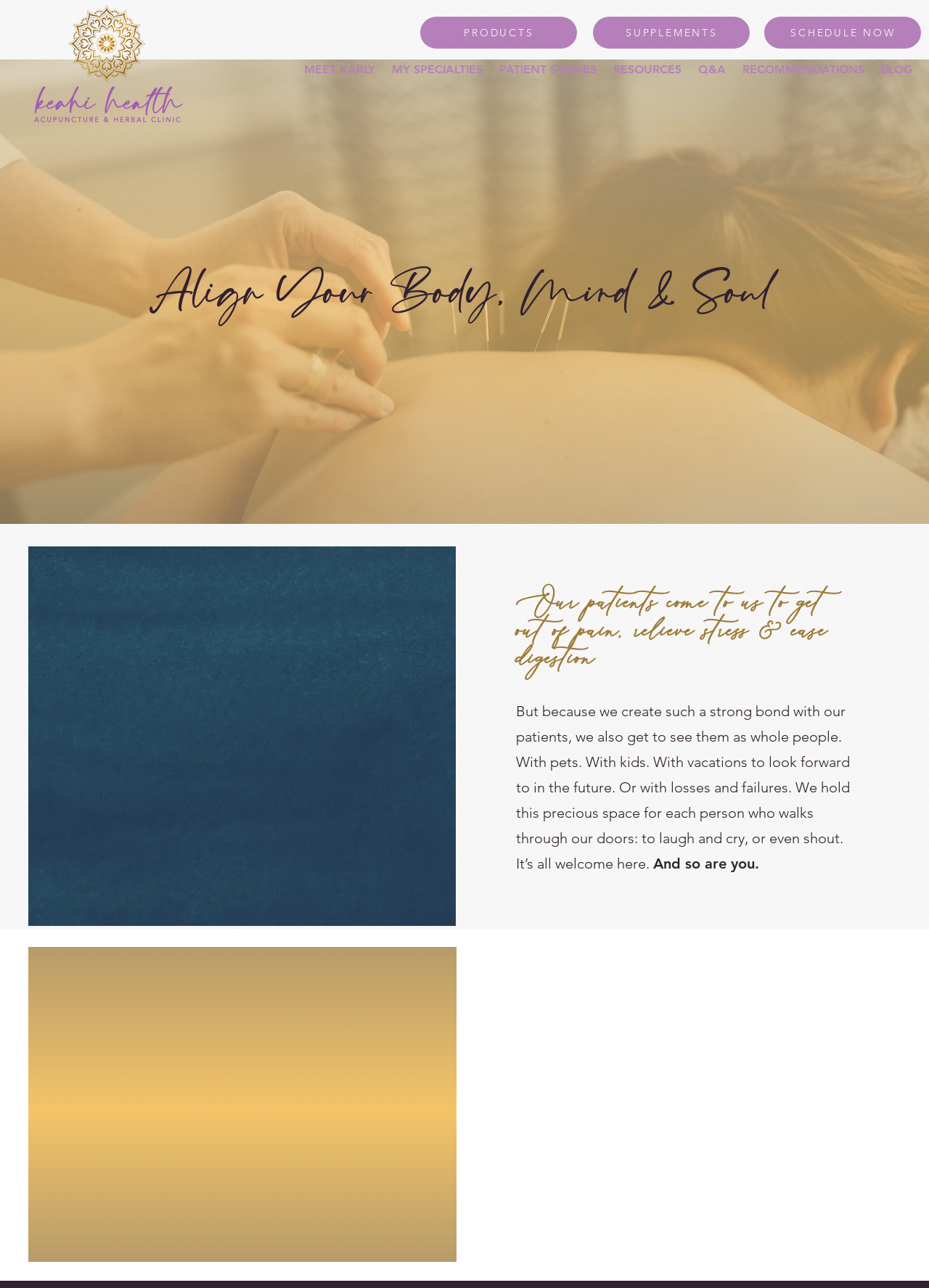Identify the bounding box for the described UI element: "SCHEDULE NOW".

[0.823, 0.013, 0.992, 0.038]